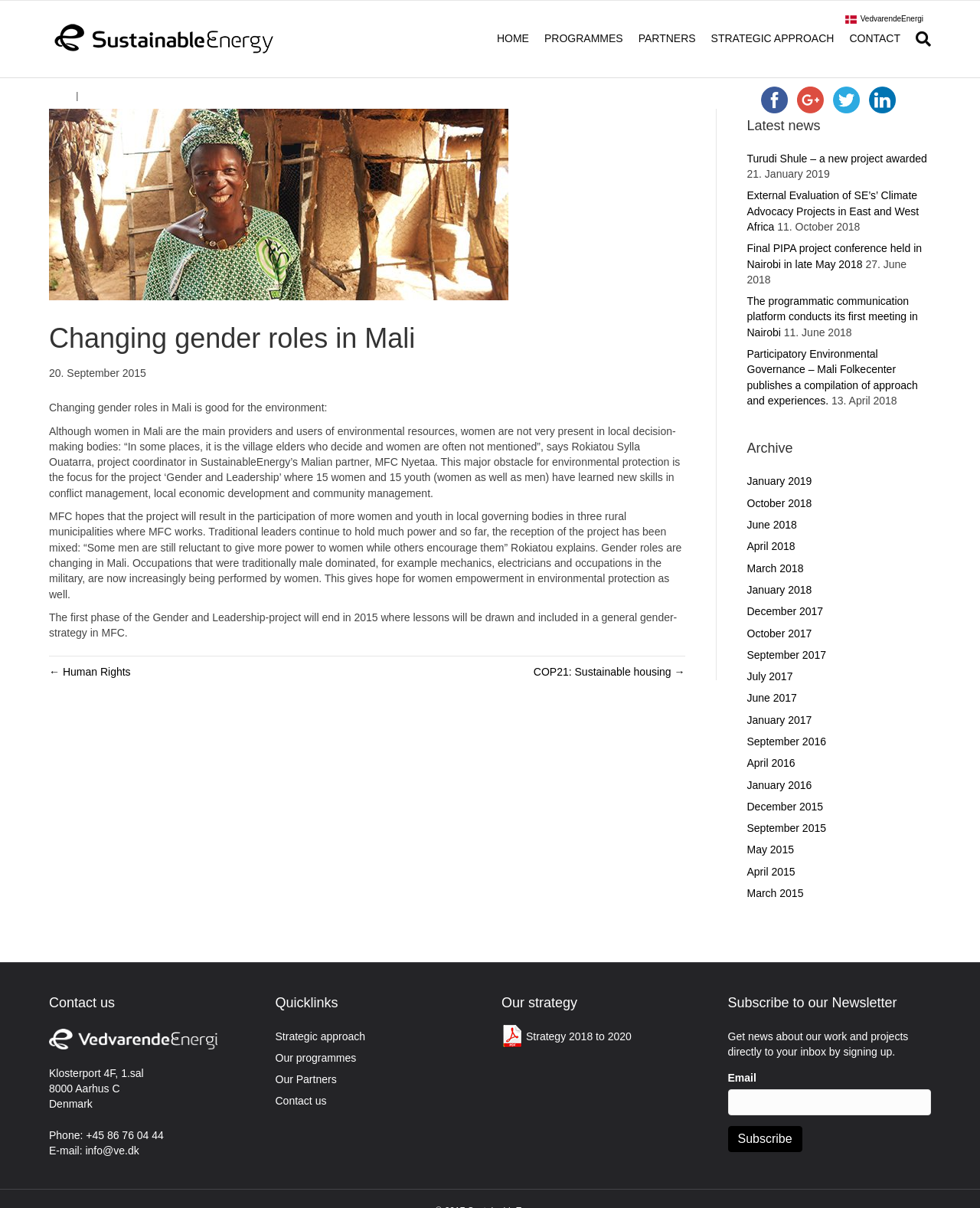How many links are there in the 'Latest news' section? Analyze the screenshot and reply with just one word or a short phrase.

5